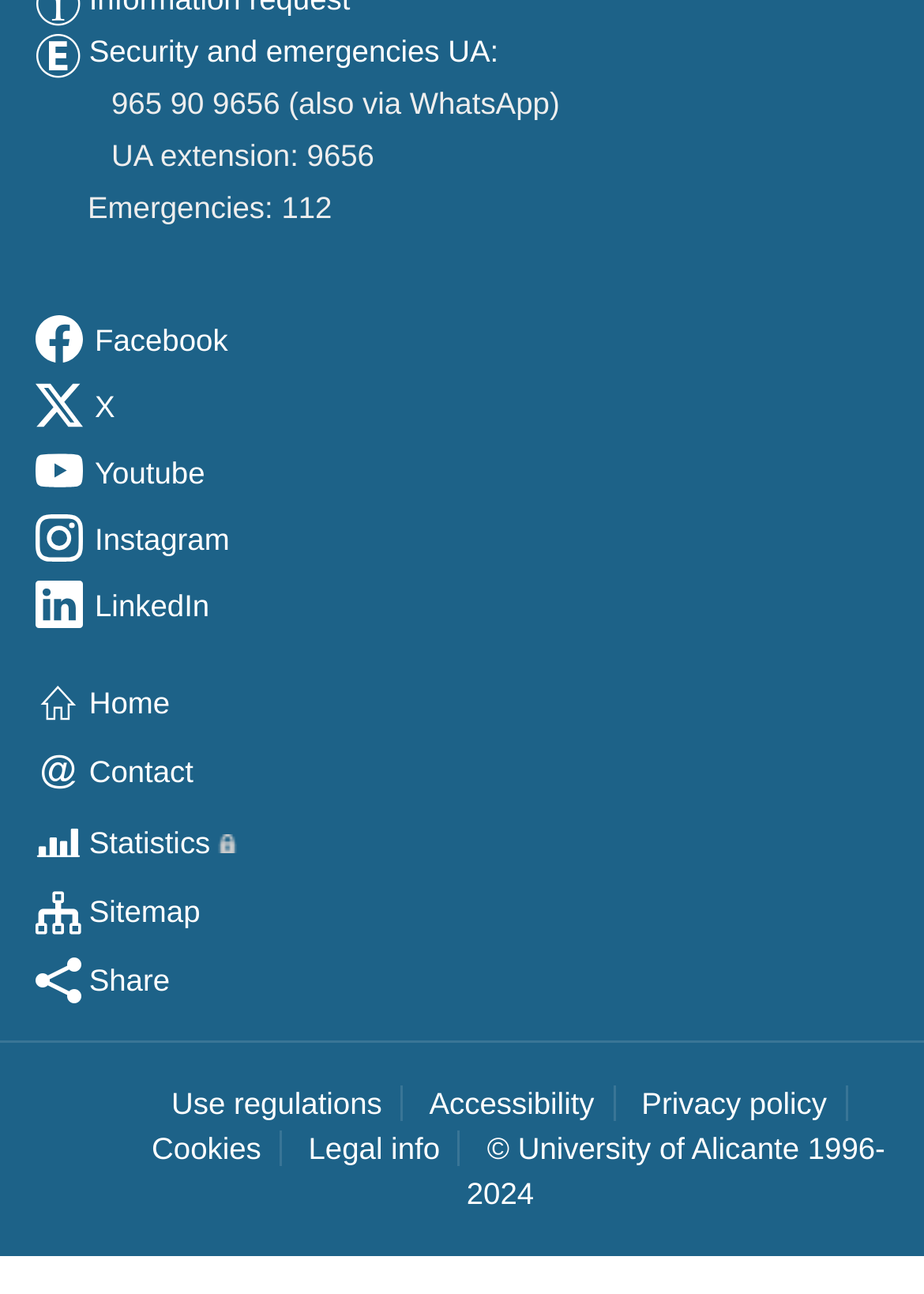What is the copyright year range for the University of Alicante?
Answer the question with a detailed and thorough explanation.

The webpage has a link element '© University of Alicante 1996-2024' at the bottom, indicating the copyright year range for the University of Alicante.